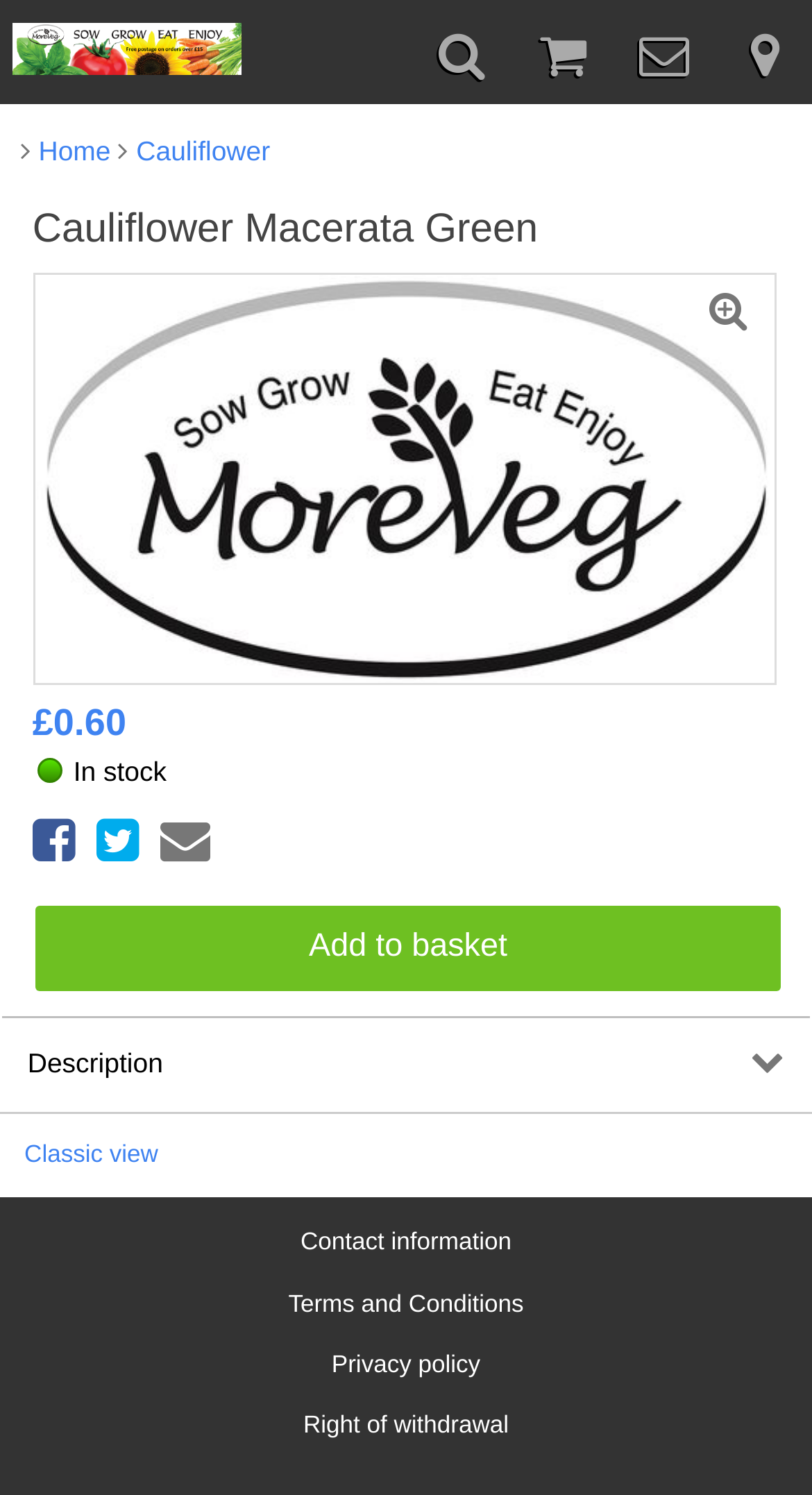Locate the bounding box of the UI element defined by this description: "Description". The coordinates should be given as four float numbers between 0 and 1, formatted as [left, top, right, bottom].

[0.003, 0.68, 0.997, 0.725]